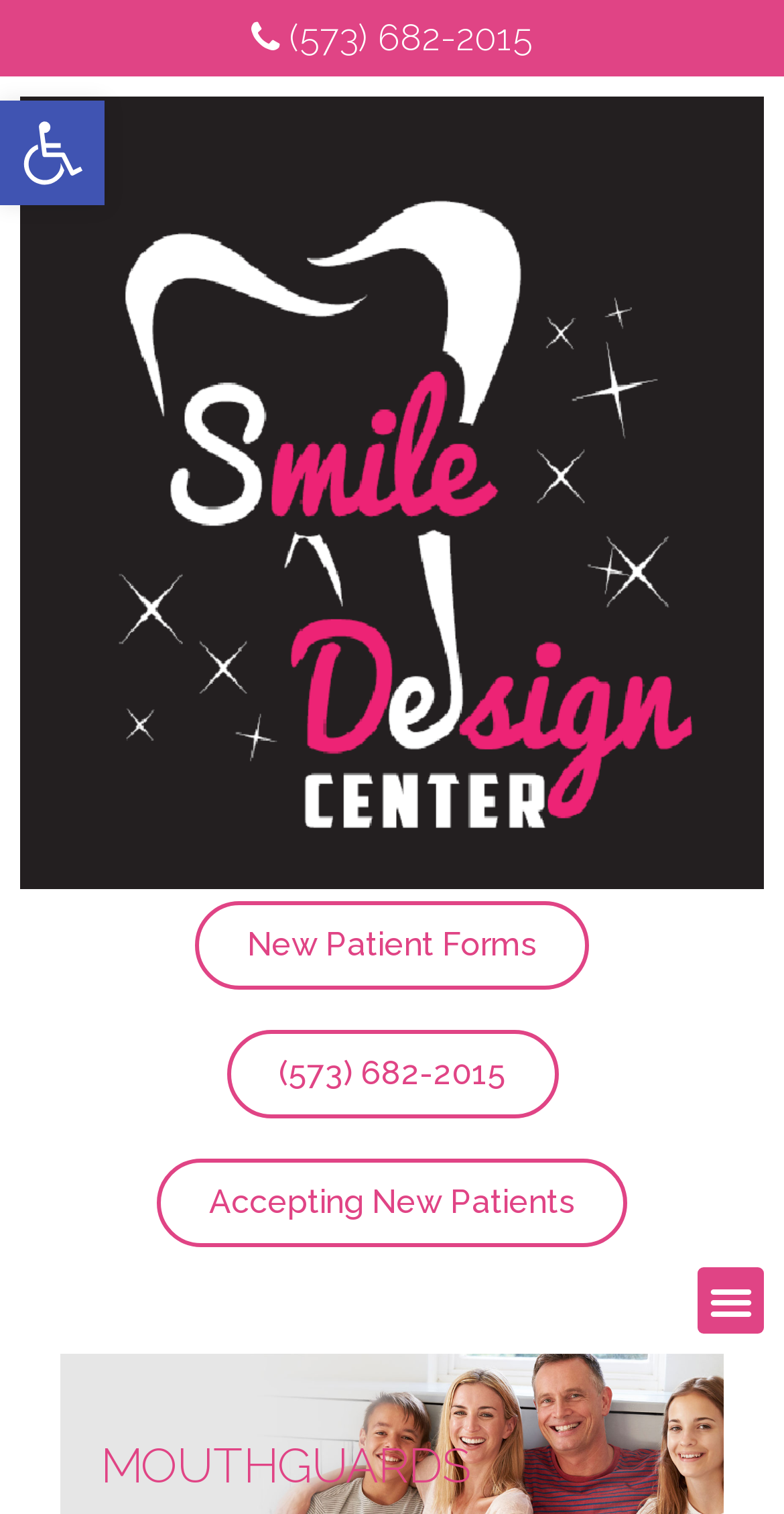Bounding box coordinates are specified in the format (top-left x, top-left y, bottom-right x, bottom-right y). All values are floating point numbers bounded between 0 and 1. Please provide the bounding box coordinate of the region this sentence describes: (573) 682-2015

[0.288, 0.68, 0.712, 0.739]